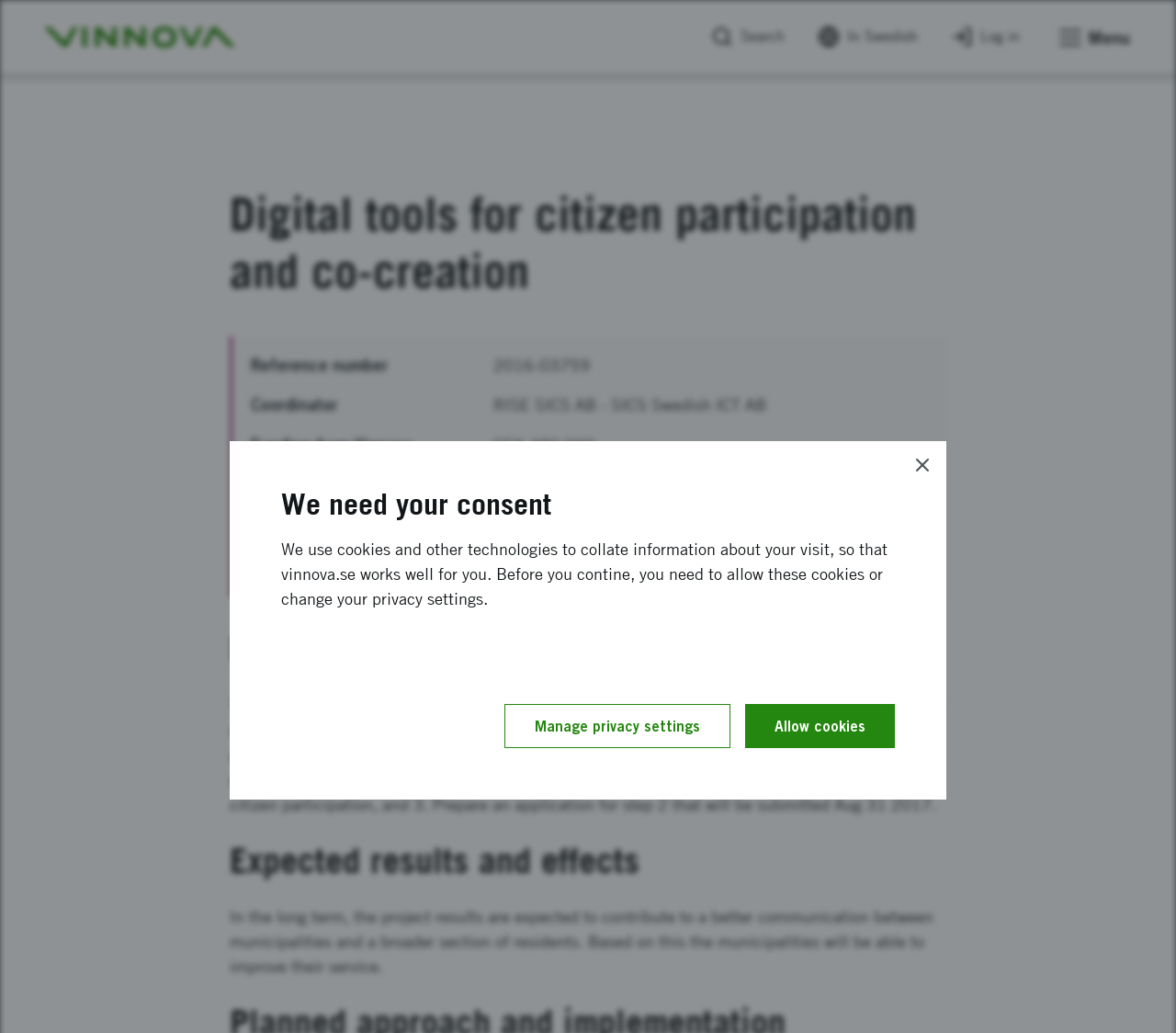Describe all the key features of the webpage in detail.

This webpage is about a project related to digital tools for citizen participation and co-creation, provided by Vinnova, Sweden's innovation agency. At the top left corner, there is a logo of Vinnova, accompanied by a button to navigate to the homepage. On the top right corner, there are three buttons: "Search", "Log in", and "Menu", which expands to a menu with links to "Start", "Funding", and "Project database".

Below the top navigation bar, there is a heading that reads "Digital tools for citizen participation and co-creation". Underneath, there is a table with five rows, each containing information about the project, including the reference number, coordinator, funding from Vinnova, project duration, and status.

Following the table, there are three sections: "Purpose and goal", "Expected results and effects", and "We need your consent". The "Purpose and goal" section describes the project's achievements, including identifying and delimiting themes, enlarging the project constellation, and preparing an application for step 2. The "Expected results and effects" section explains the long-term expected outcomes of the project, which include improving communication between municipalities and residents.

The "We need your consent" section is a notification about the use of cookies and other technologies on the website, with options to manage privacy settings or allow cookies. There is also a "Close" button to dismiss the notification.